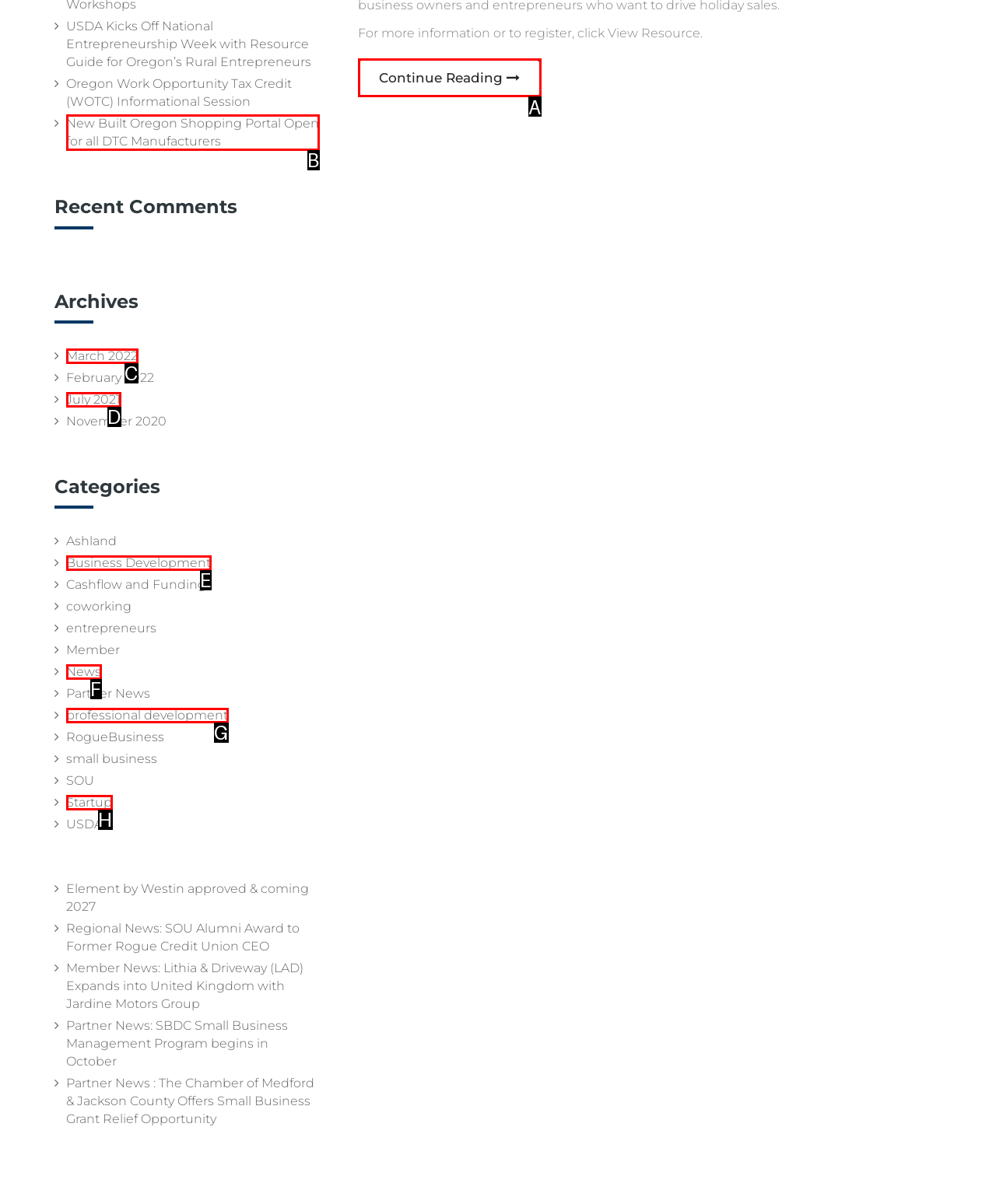Pick the HTML element that corresponds to the description: Startup
Answer with the letter of the correct option from the given choices directly.

H